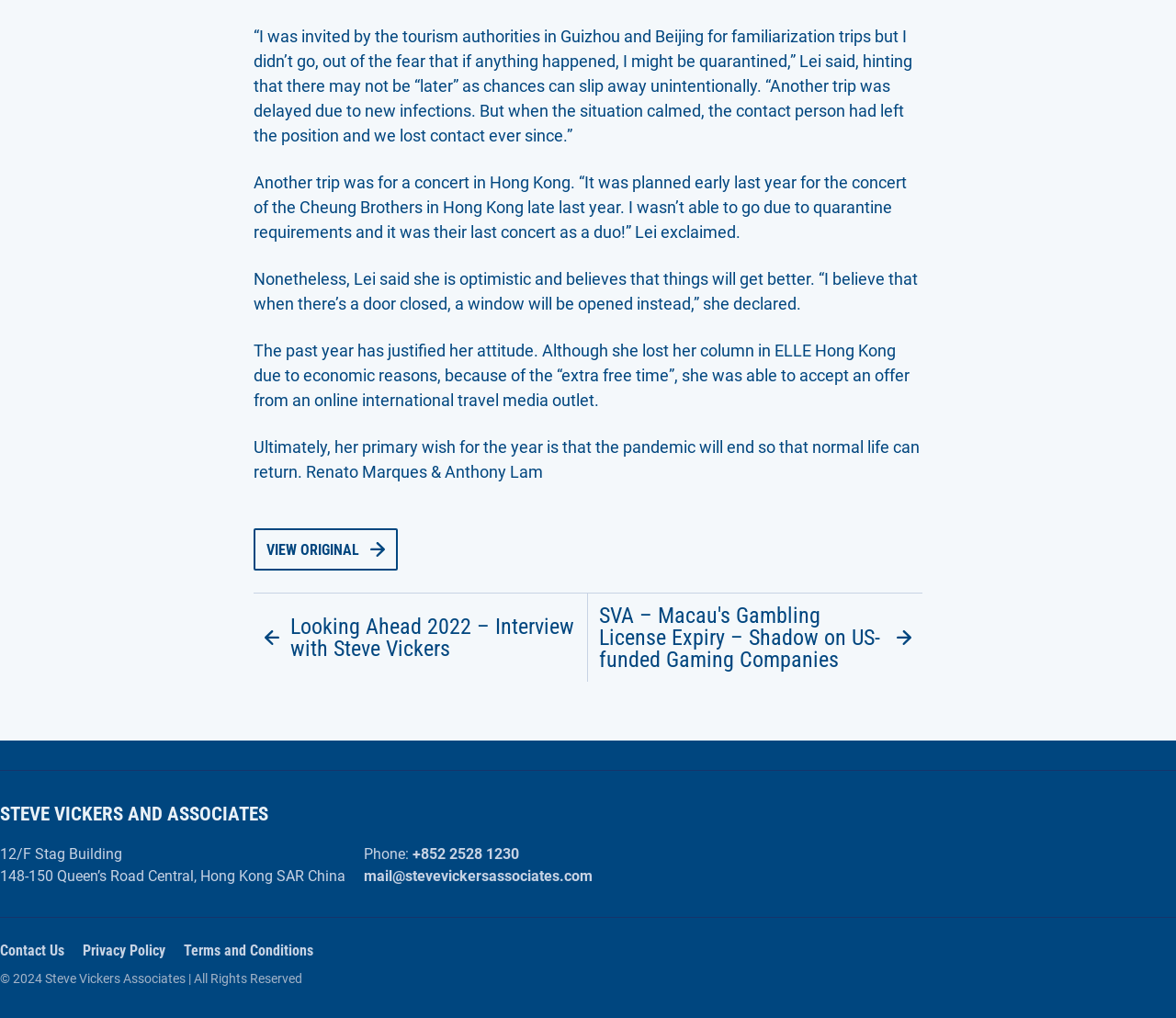Calculate the bounding box coordinates of the UI element given the description: "Terms and Conditions".

[0.156, 0.925, 0.266, 0.942]